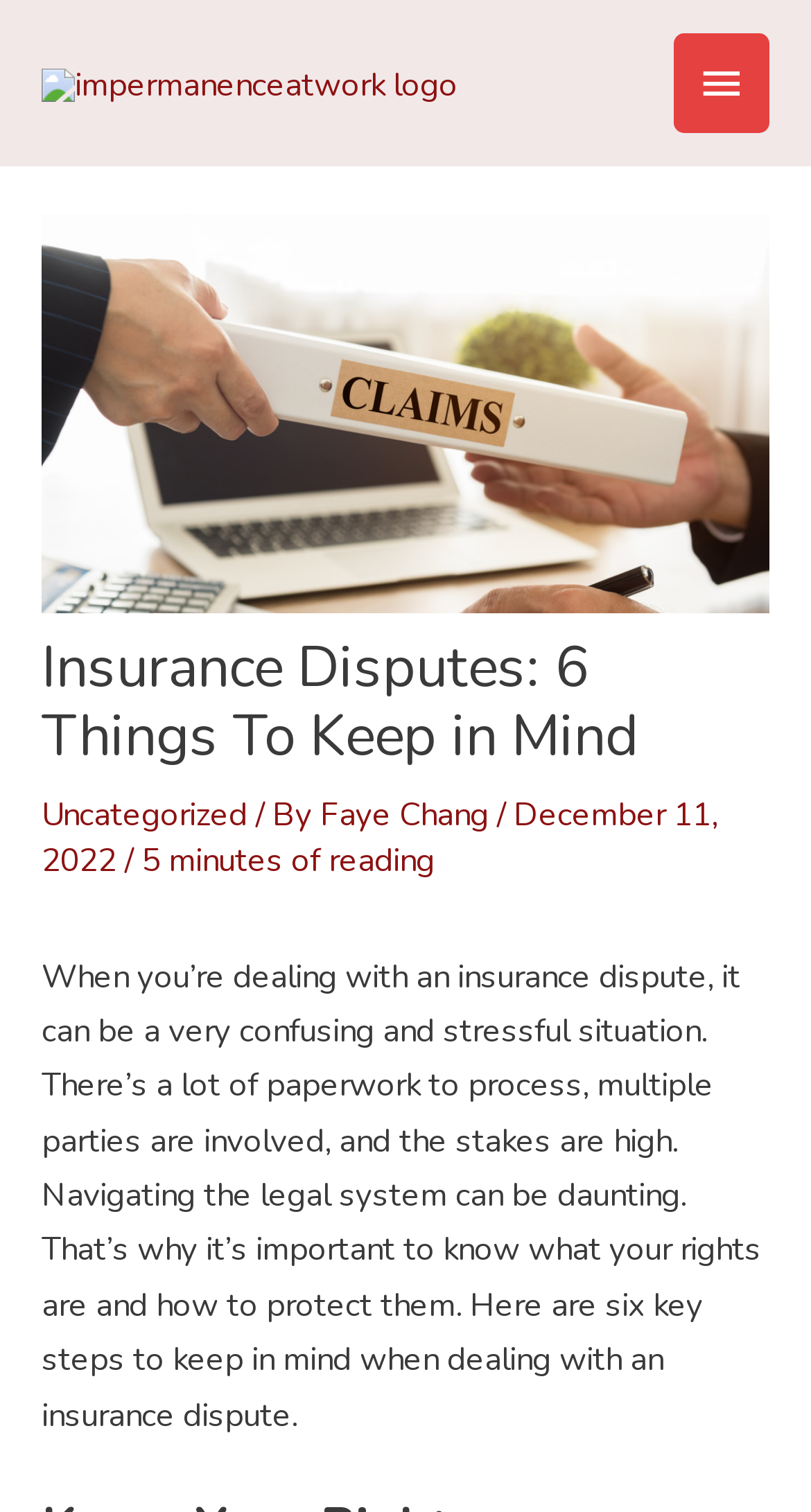Can you find and provide the title of the webpage?

Insurance Disputes: 6 Things To Keep in Mind